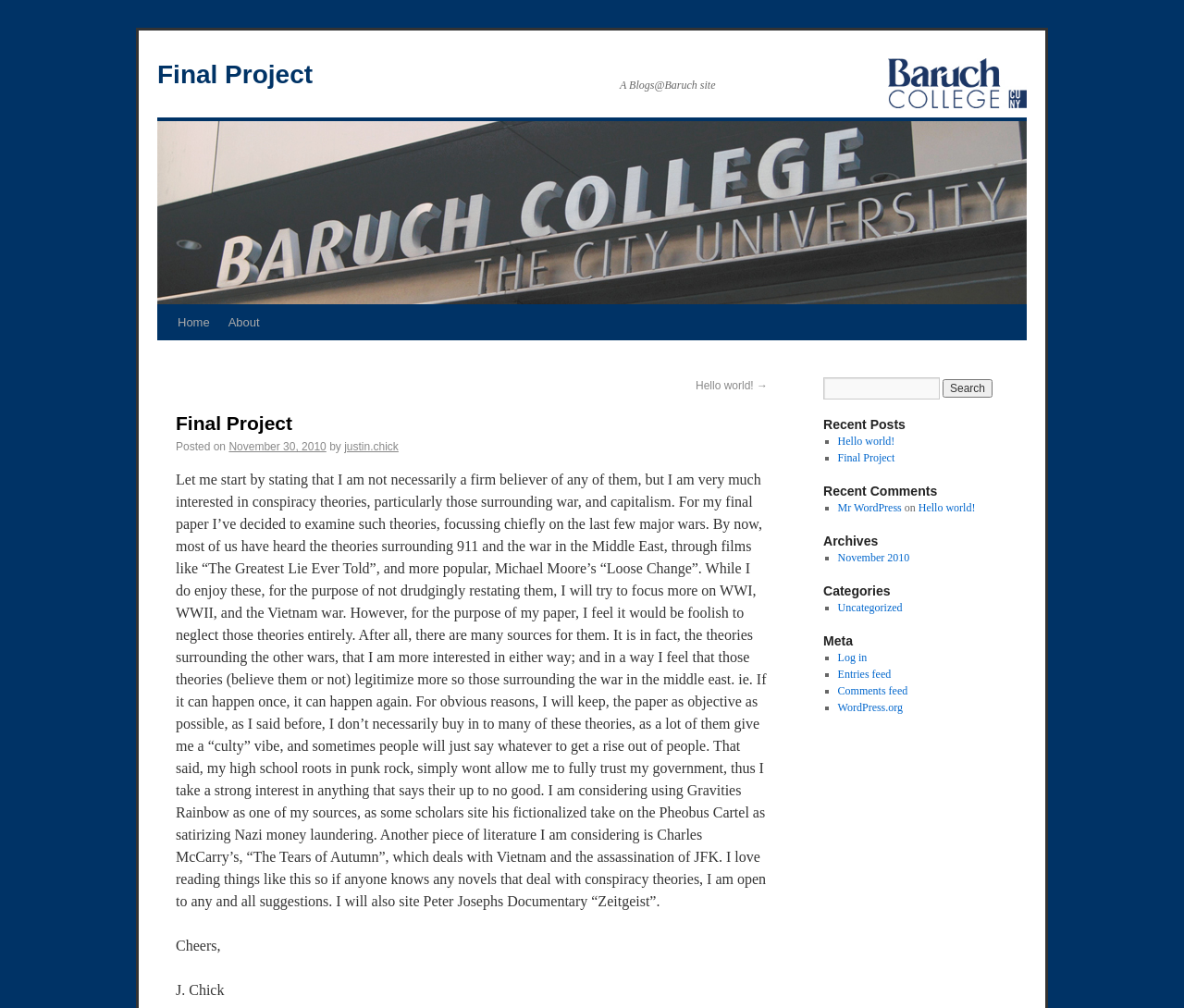Please give a succinct answer using a single word or phrase:
What is the date of the blog post?

November 30, 2010